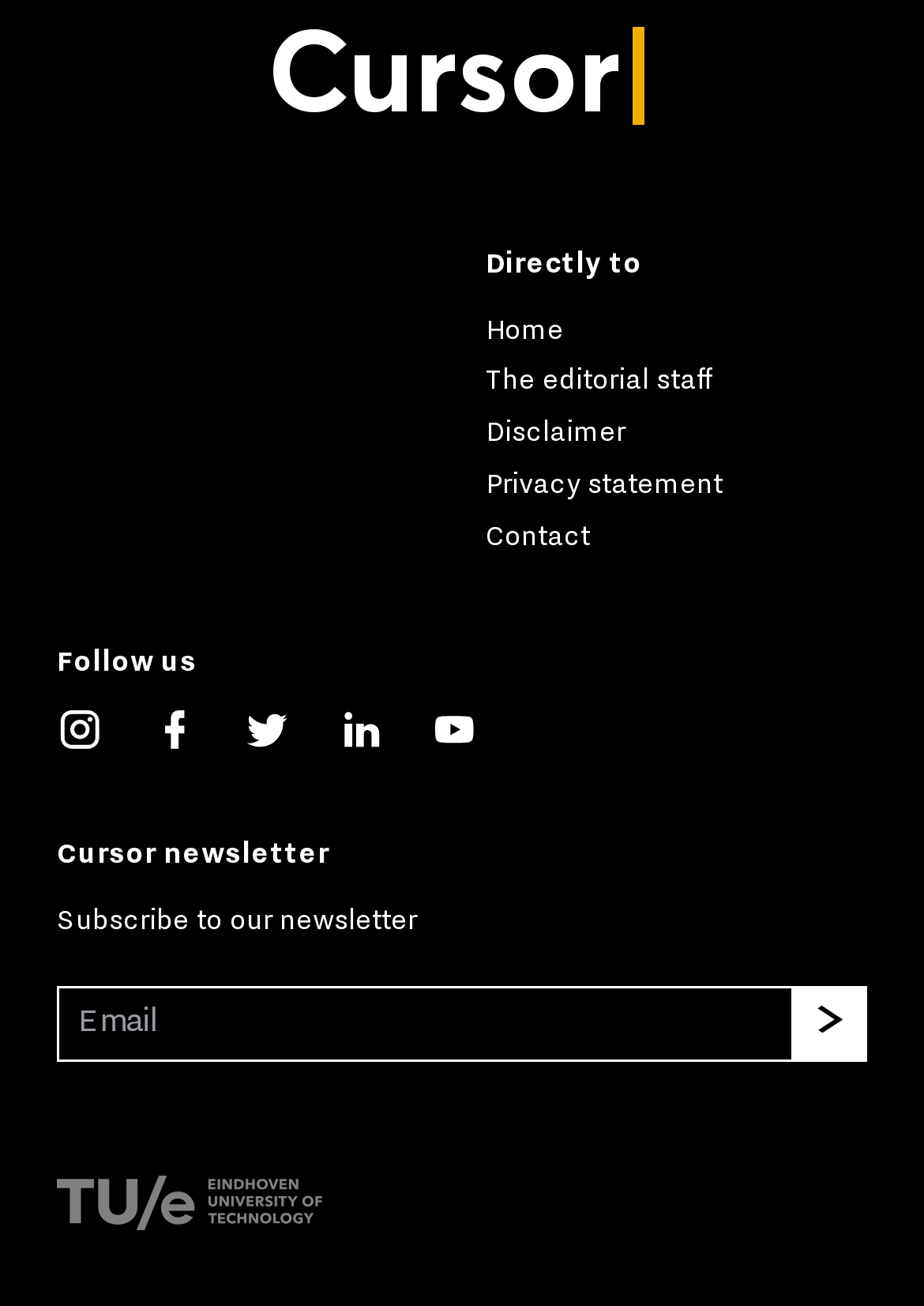Please respond to the question with a concise word or phrase:
What is the name of the university?

TU/e